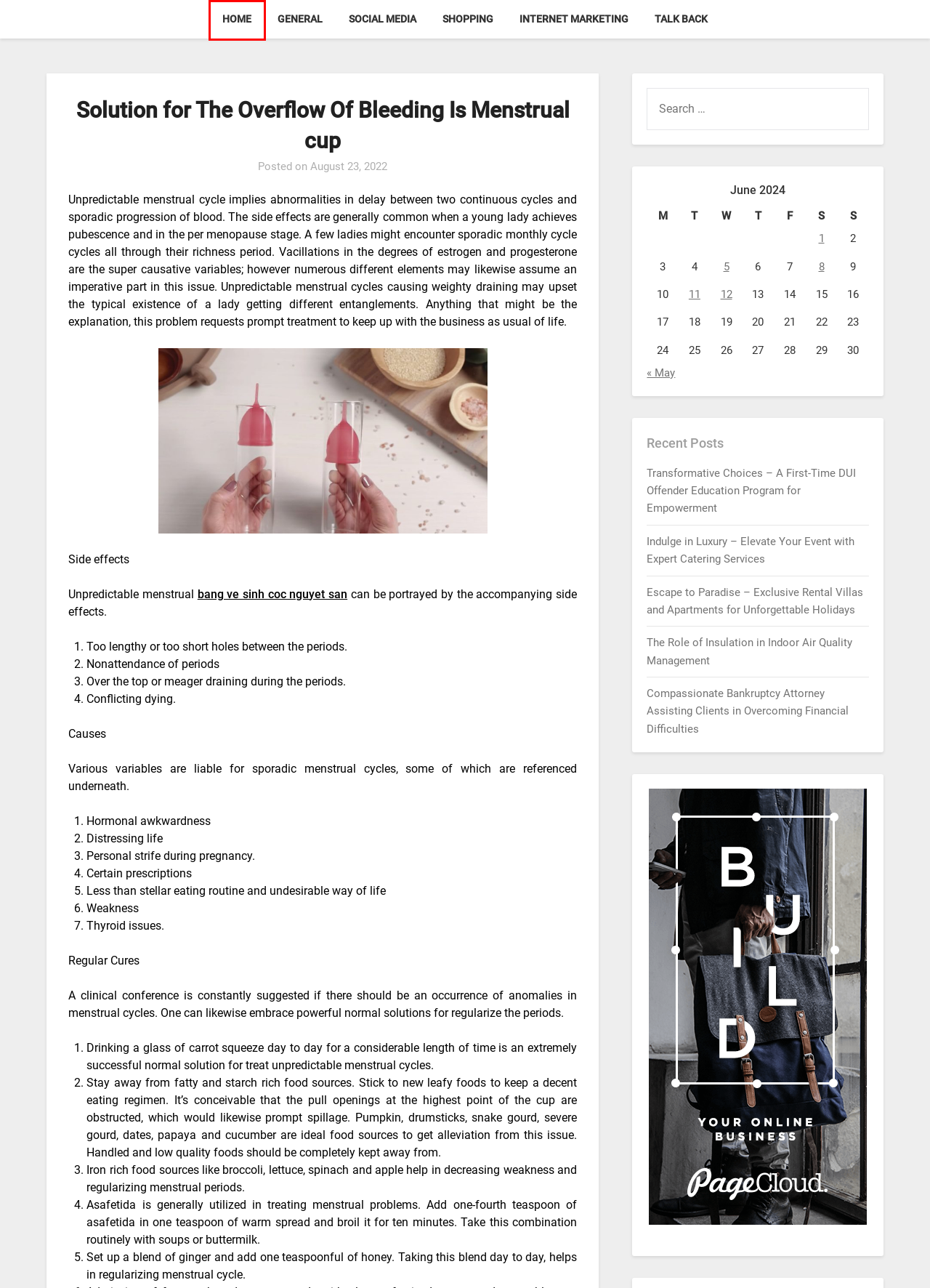You are provided with a screenshot of a webpage where a red rectangle bounding box surrounds an element. Choose the description that best matches the new webpage after clicking the element in the red bounding box. Here are the choices:
A. Social Media – Life lessons
B. The Role of Insulation in Indoor Air Quality Management – Life lessons
C. Life lessons
D. Transformative Choices - A First-Time DUI Offender Education Program for Empowerment – Life lessons
E. General – Life lessons
F. Băng vệ sinh cốc nguyệt san: So sánh, lựa chọn nào tốt ?
G. Shopping – Life lessons
H. Talk Back – Life lessons

C